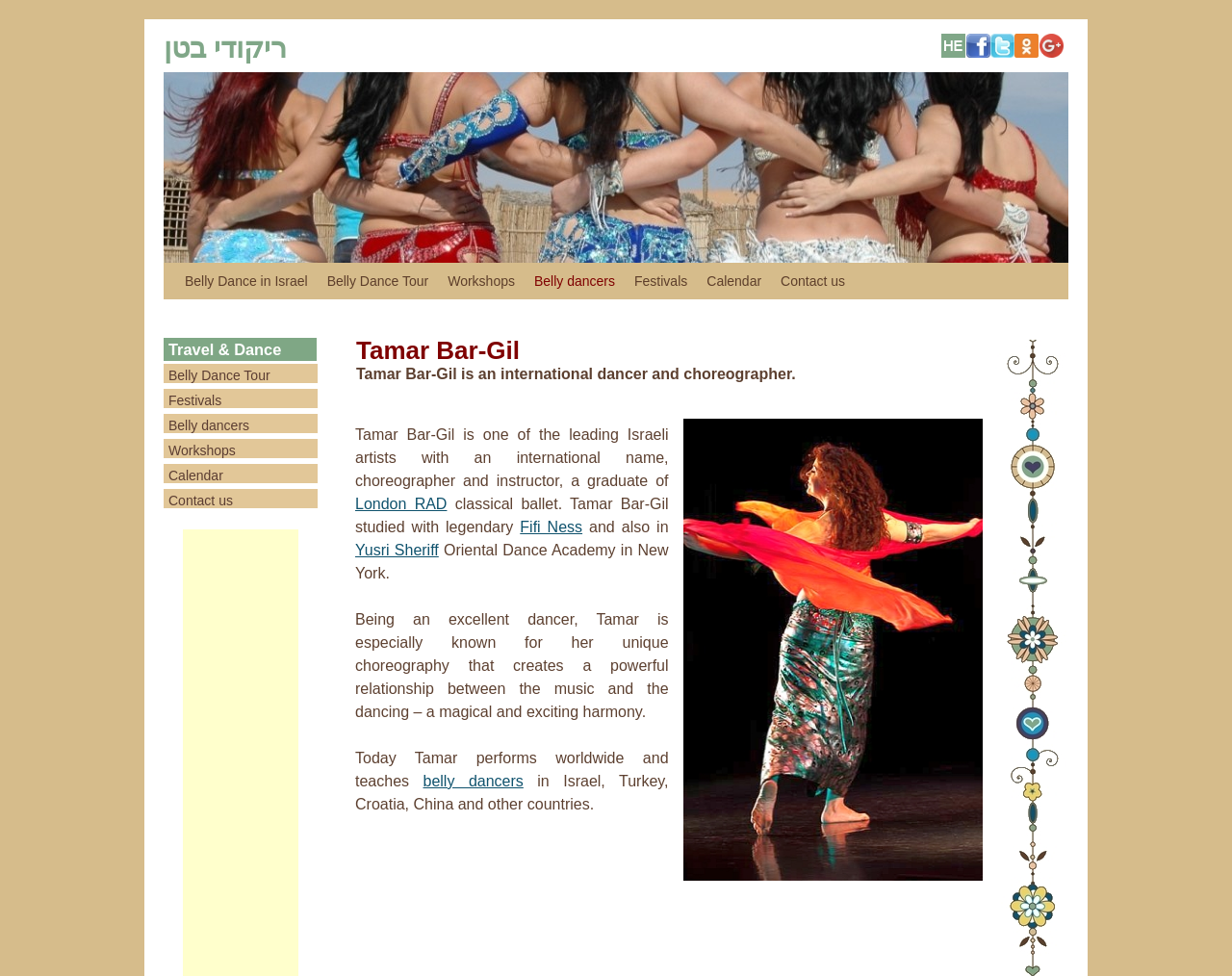Highlight the bounding box coordinates of the element that should be clicked to carry out the following instruction: "Follow Tamar Bar-Gil on Twitter". The coordinates must be given as four float numbers ranging from 0 to 1, i.e., [left, top, right, bottom].

[0.804, 0.035, 0.823, 0.064]